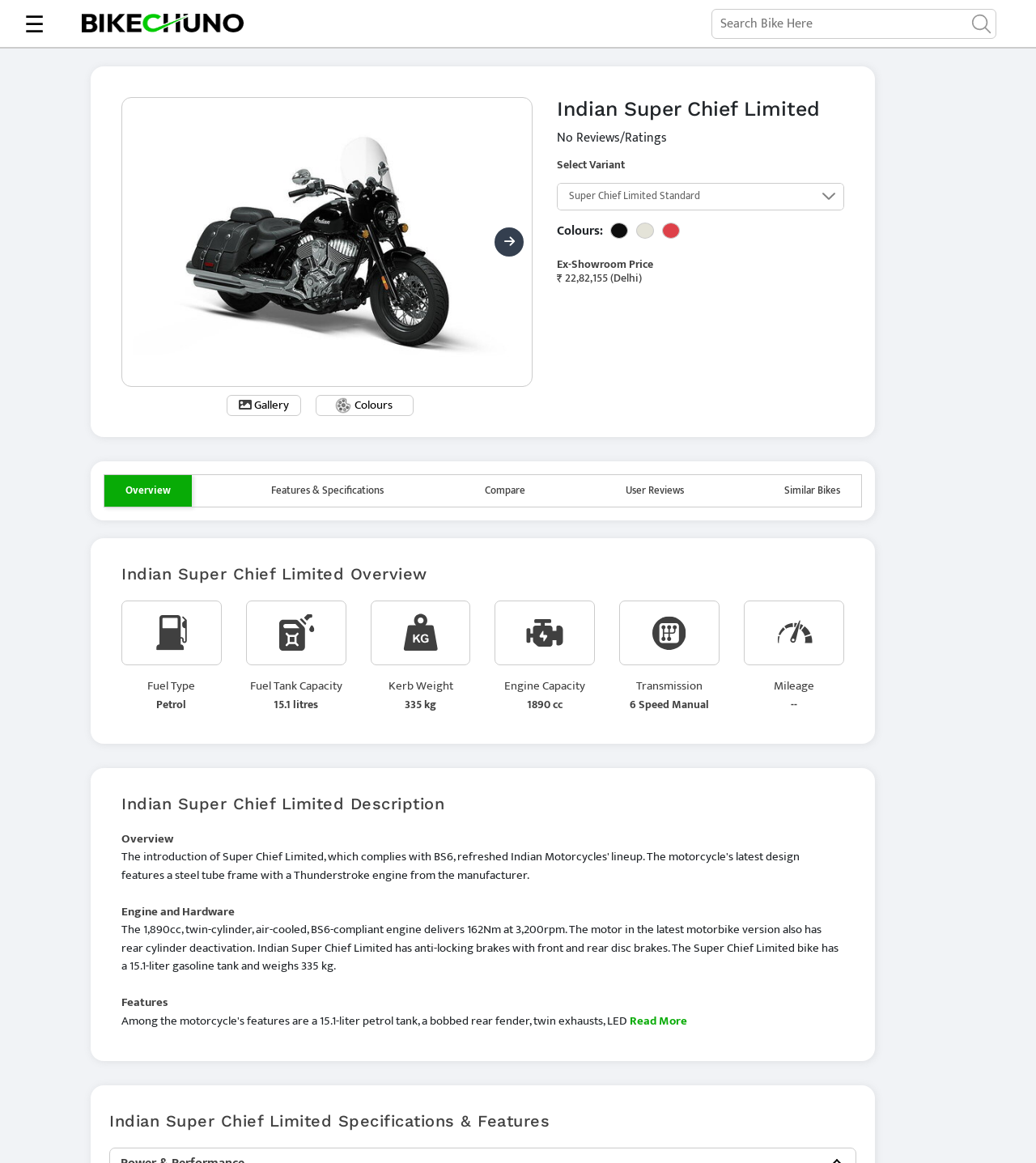Identify the bounding box coordinates of the area you need to click to perform the following instruction: "Check bike features and specifications".

[0.242, 0.408, 0.391, 0.436]